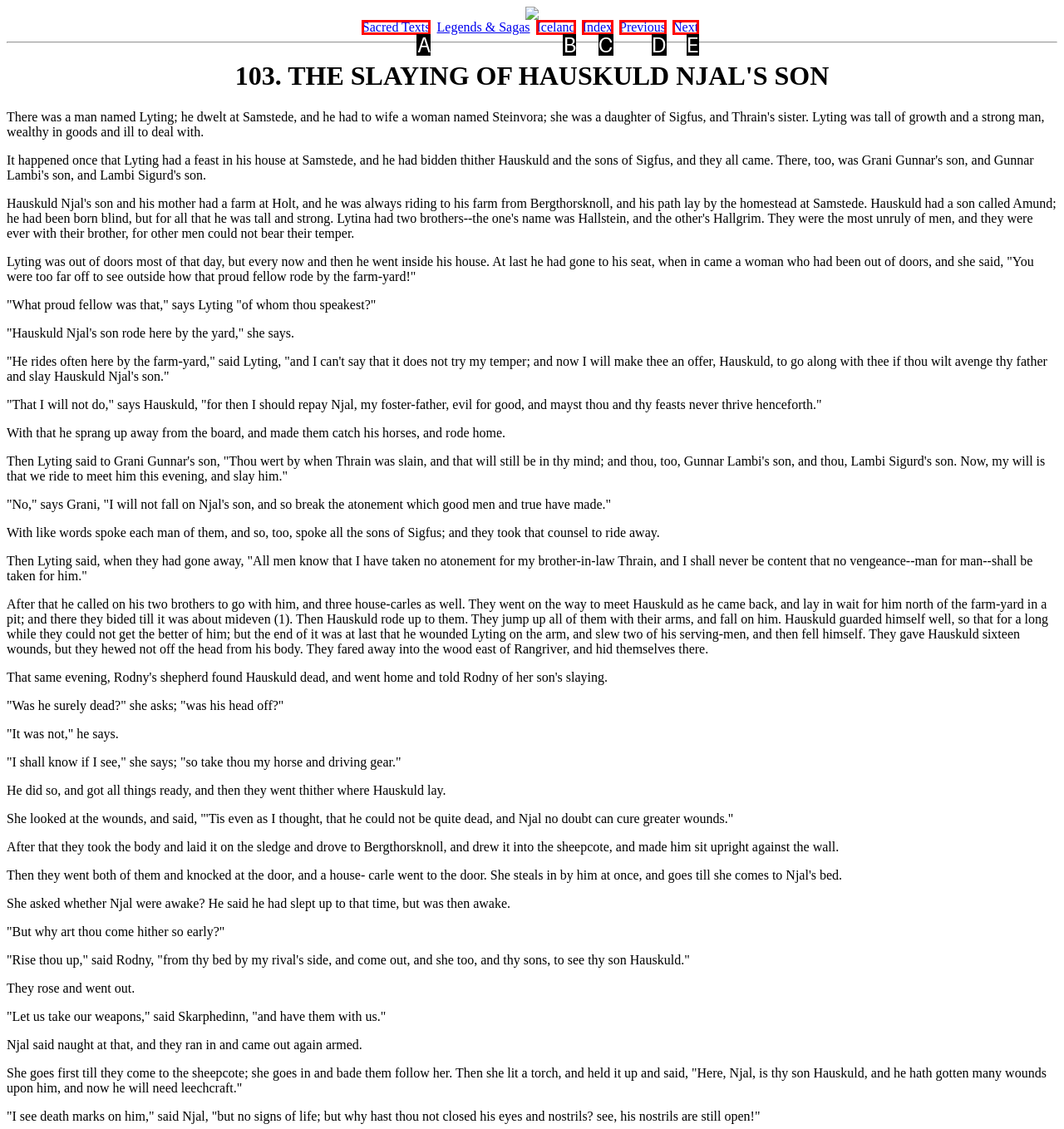Which HTML element fits the description: Previous? Respond with the letter of the appropriate option directly.

D